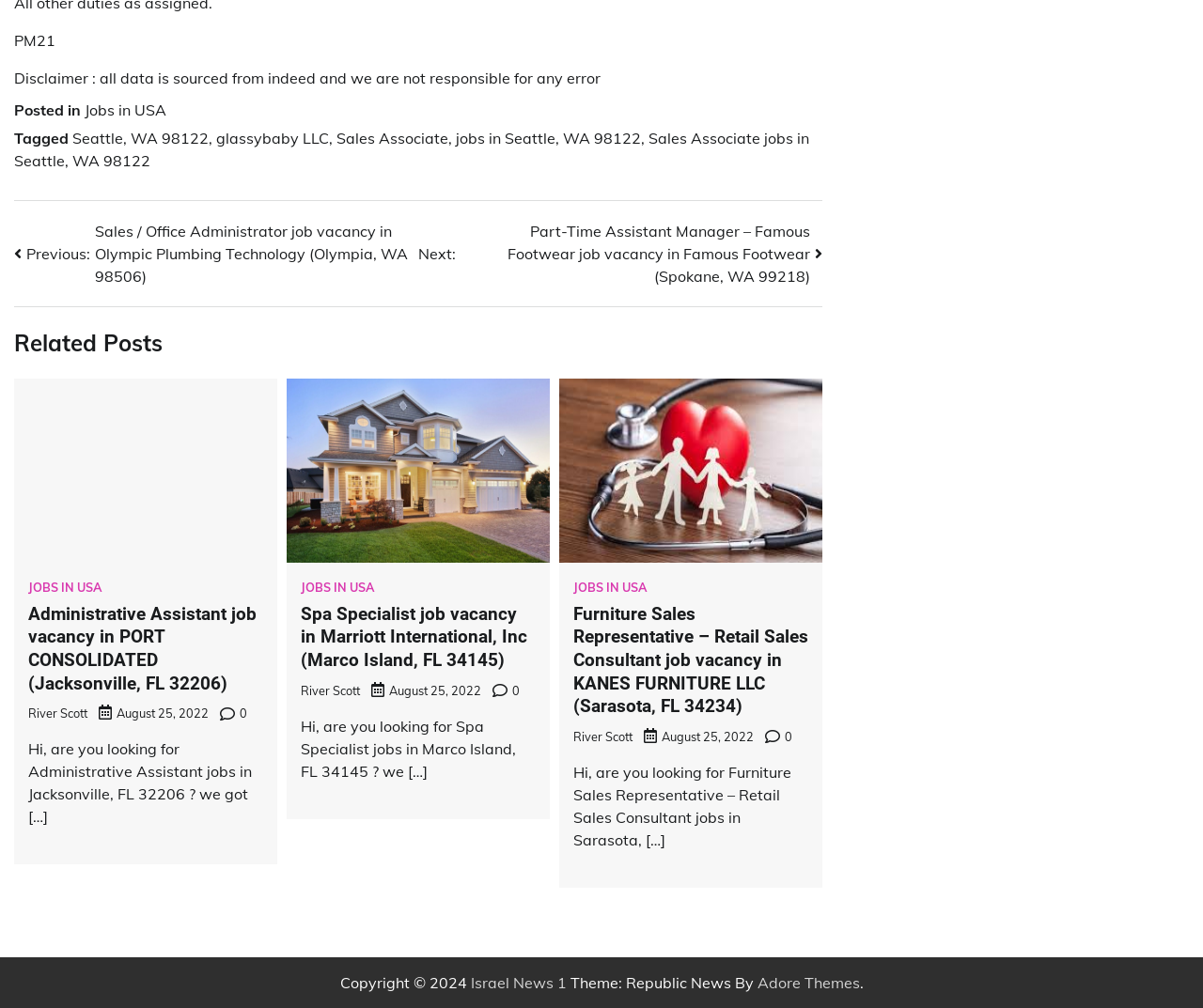Please determine the bounding box coordinates of the element to click in order to execute the following instruction: "Click on 'Israel News 1'". The coordinates should be four float numbers between 0 and 1, specified as [left, top, right, bottom].

[0.391, 0.965, 0.471, 0.984]